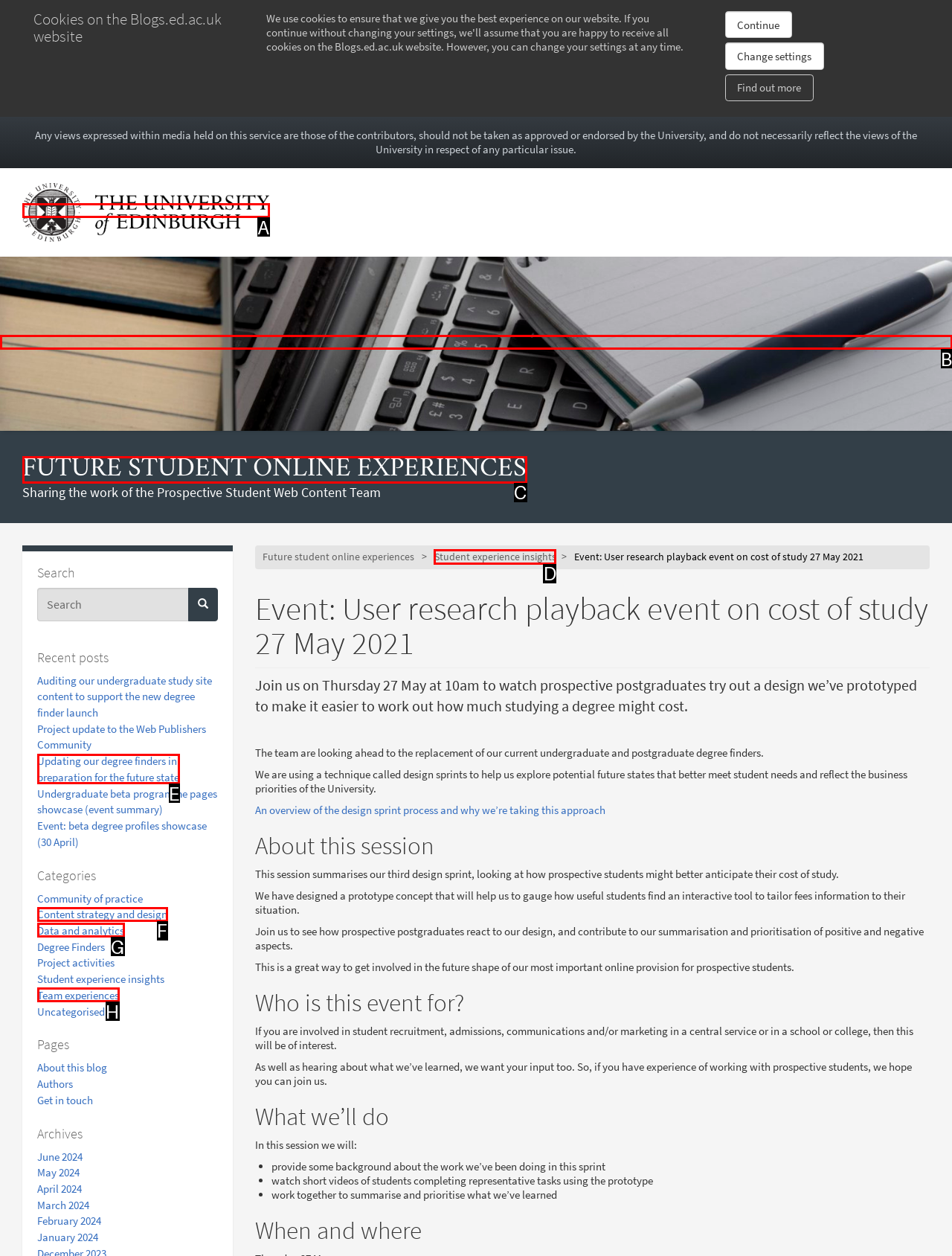Identify which HTML element matches the description: parent_node: FUTURE STUDENT ONLINE EXPERIENCES. Answer with the correct option's letter.

B